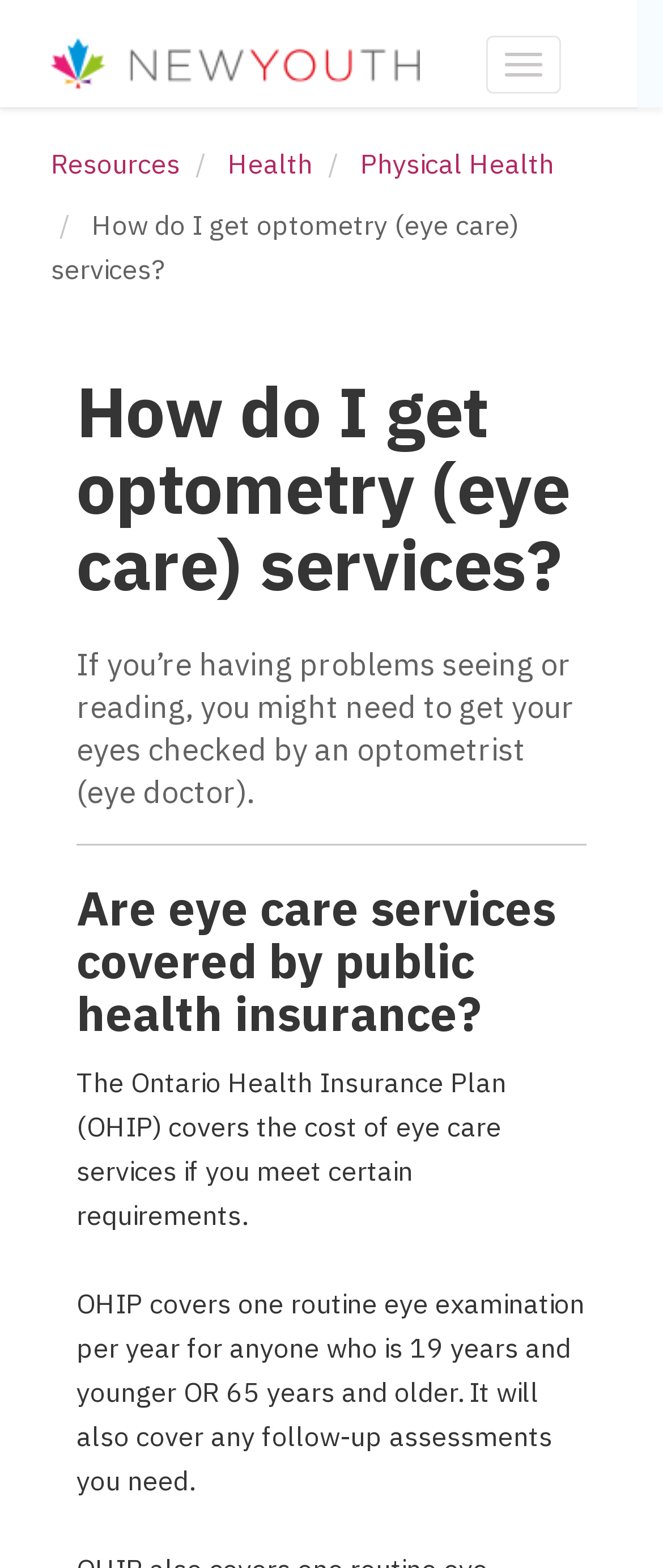Detail the various sections and features present on the webpage.

The webpage is about getting optometry or eye care services, specifically in the context of the New Youth organization. At the top left corner, there is a "Skip to main content" link, followed by a "Home" link with an accompanying image. To the right of these elements, a "Toggle navigation" button is located.

Below the top navigation bar, a series of links are arranged horizontally, including "Resources", "Health", and "Physical Health". Underneath these links, the main content of the page begins with a heading that matches the title of the webpage, "How do I get optometry (eye care) services?".

The main content is divided into sections, with the first section explaining the importance of getting one's eyes checked by an optometrist if experiencing vision problems. The next section, denoted by a heading, addresses the question of whether eye care services are covered by public health insurance. The text explains that the Ontario Health Insurance Plan (OHIP) covers the cost of eye care services under certain conditions, including one routine eye examination per year for individuals 19 years and younger or 65 years and older, as well as any follow-up assessments.